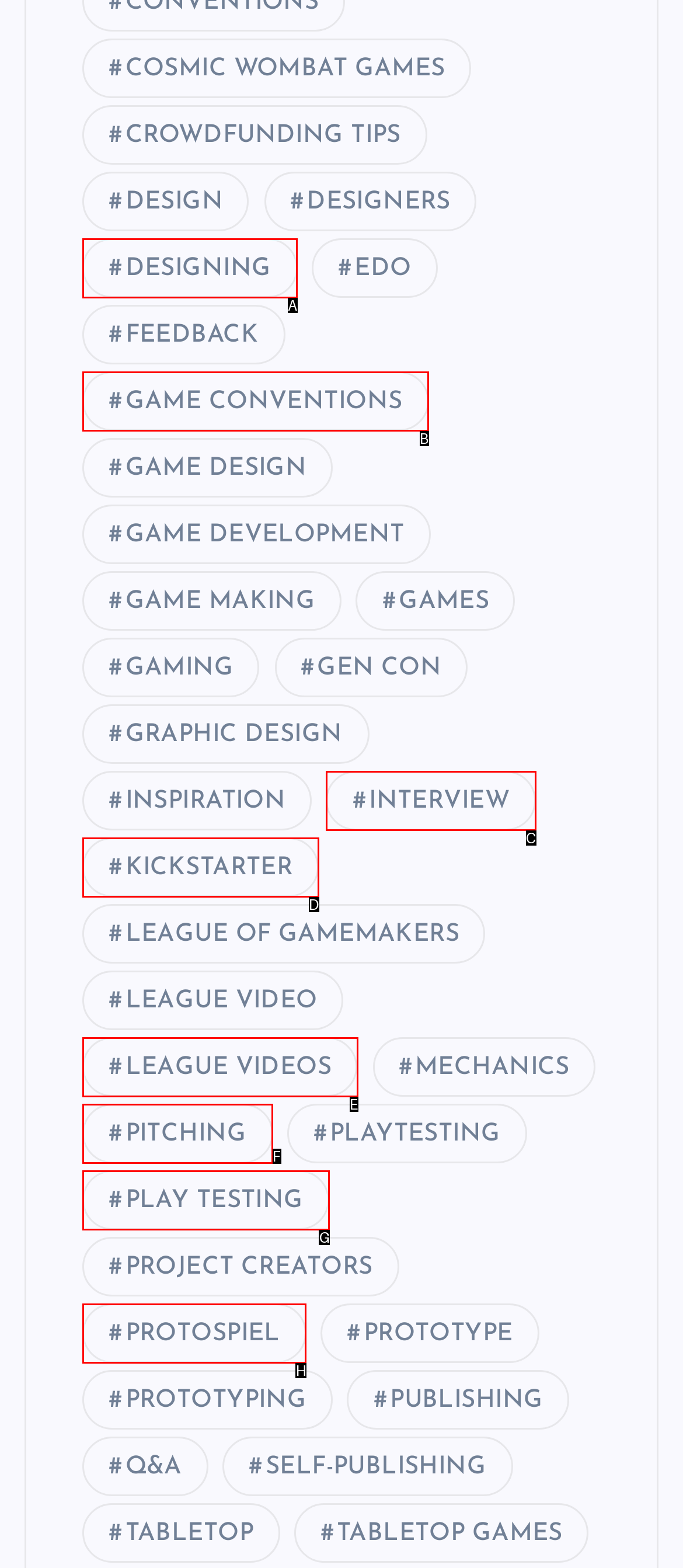Determine which HTML element best suits the description: PROTOSPIEL. Reply with the letter of the matching option.

H